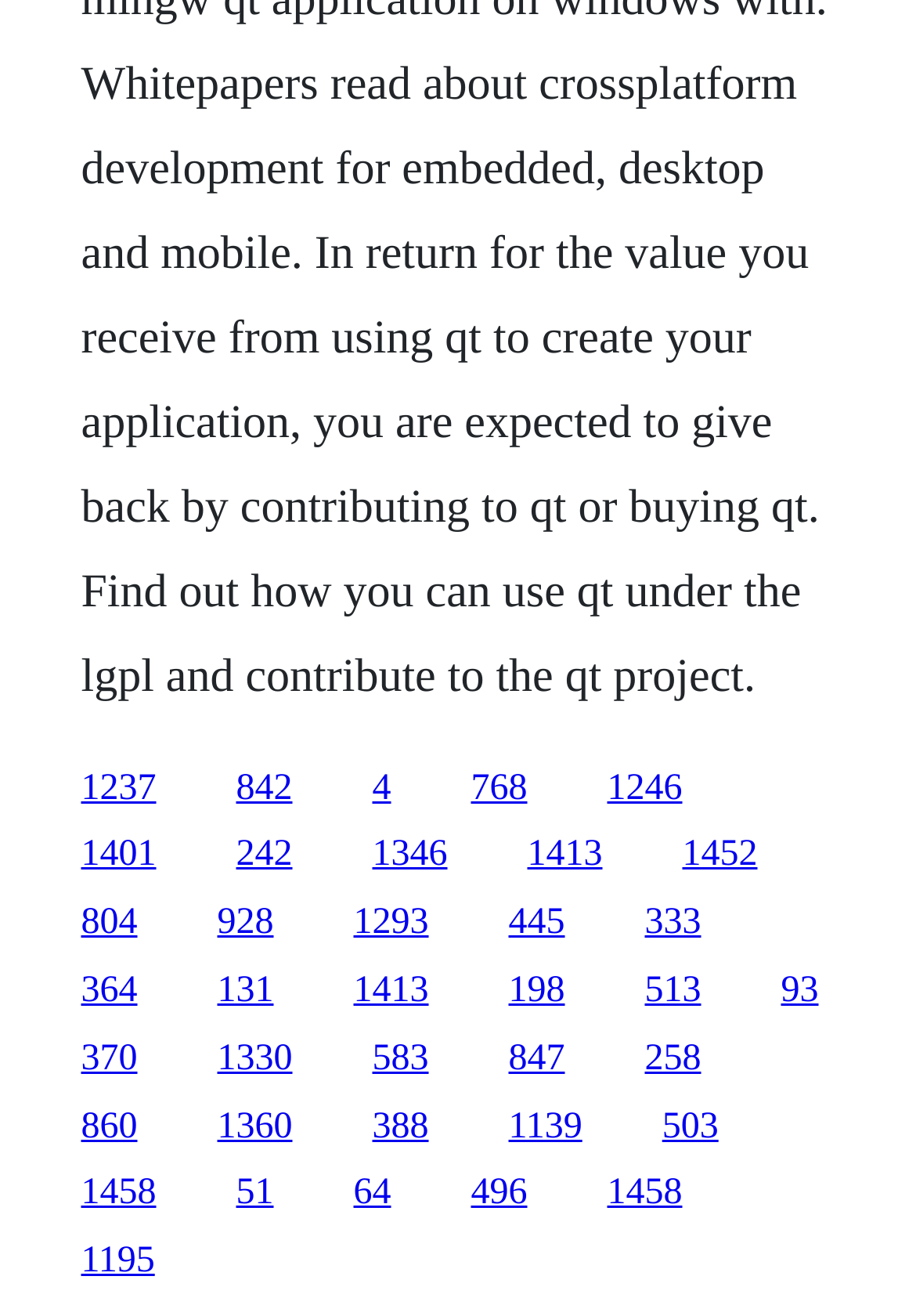Provide the bounding box coordinates of the HTML element this sentence describes: "64". The bounding box coordinates consist of four float numbers between 0 and 1, i.e., [left, top, right, bottom].

[0.386, 0.892, 0.427, 0.922]